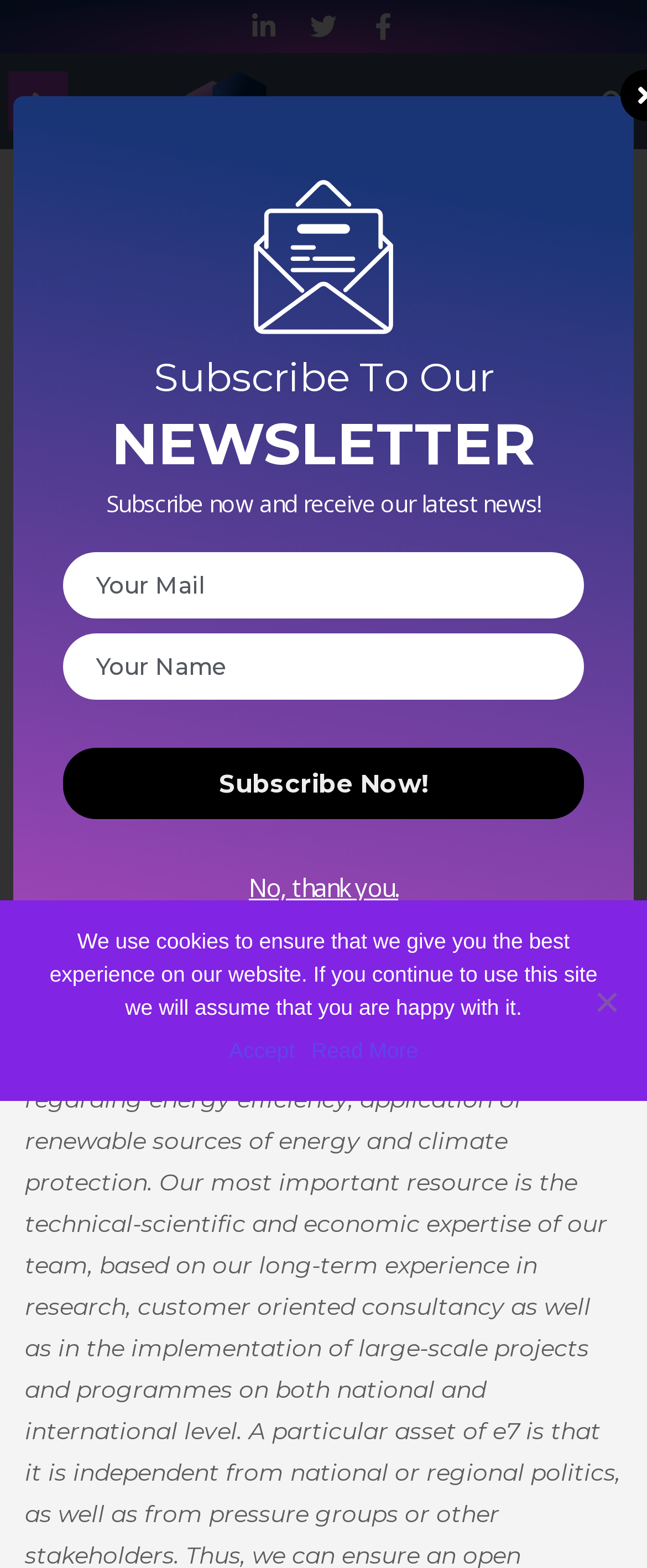Please provide a brief answer to the question using only one word or phrase: 
What are the social media platforms available?

LinkedIn, Twitter, Facebook